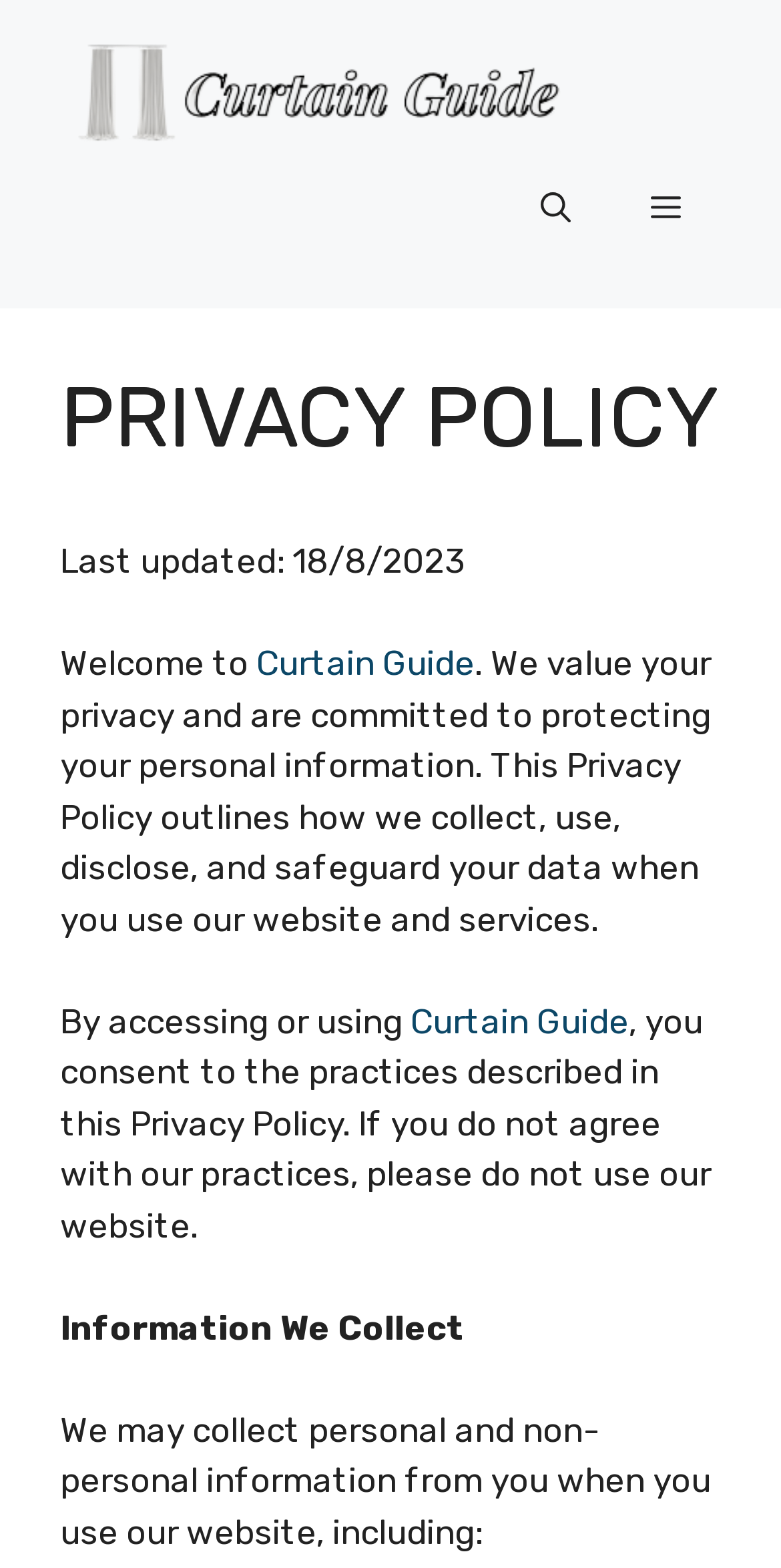Answer the following inquiry with a single word or phrase:
What is the name of the website?

Curtain Guide